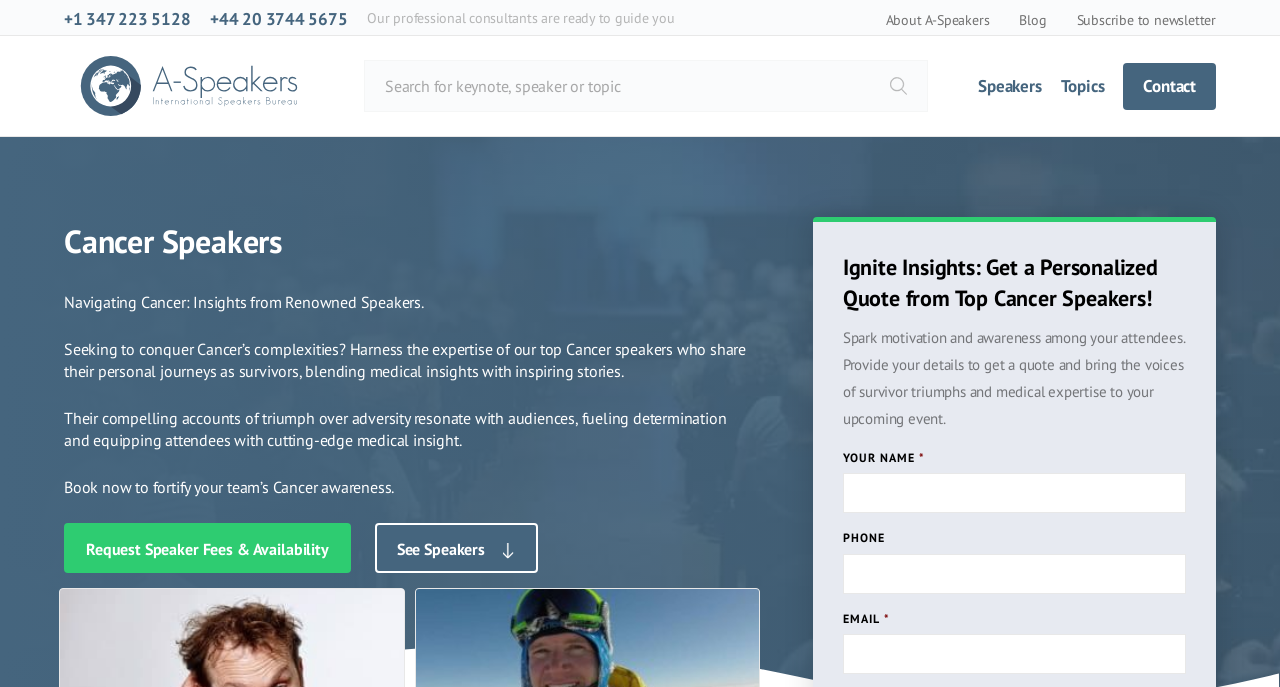Could you highlight the region that needs to be clicked to execute the instruction: "Call the office using +1 347 223 5128"?

[0.05, 0.012, 0.149, 0.044]